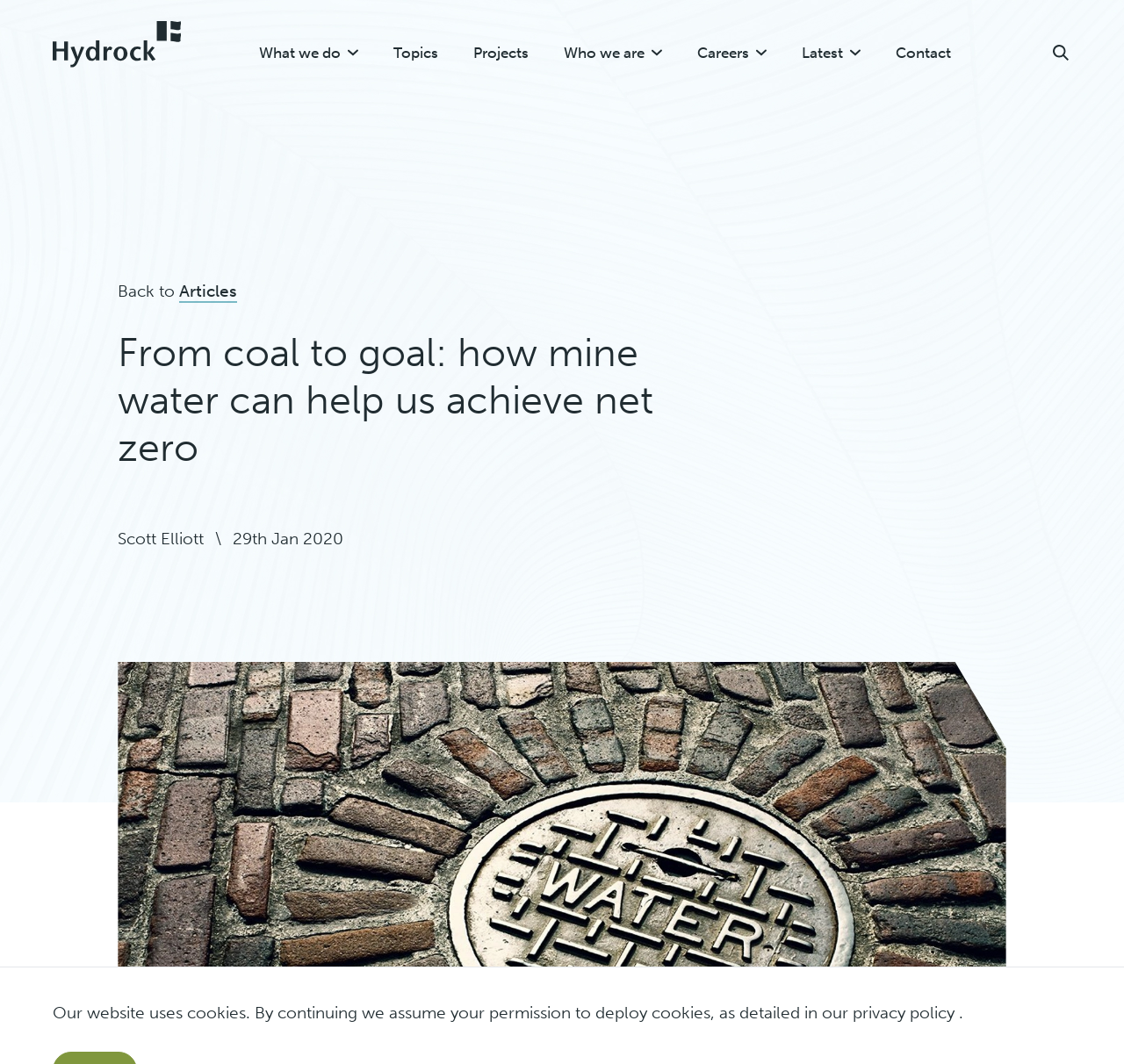Please locate the bounding box coordinates of the element that needs to be clicked to achieve the following instruction: "Click on the Hydrock logo". The coordinates should be four float numbers between 0 and 1, i.e., [left, top, right, bottom].

[0.047, 0.02, 0.161, 0.064]